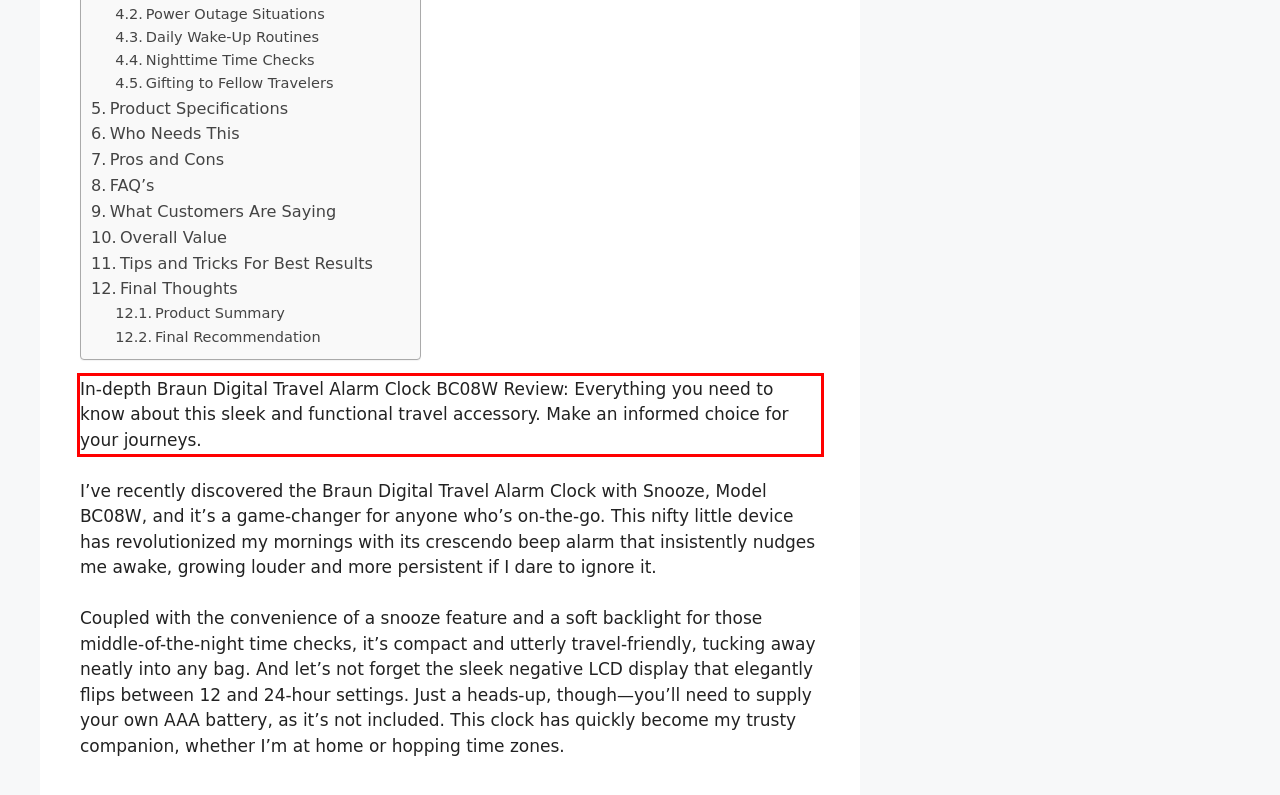You are looking at a screenshot of a webpage with a red rectangle bounding box. Use OCR to identify and extract the text content found inside this red bounding box.

In-depth Braun Digital Travel Alarm Clock BC08W Review: Everything you need to know about this sleek and functional travel accessory. Make an informed choice for your journeys.